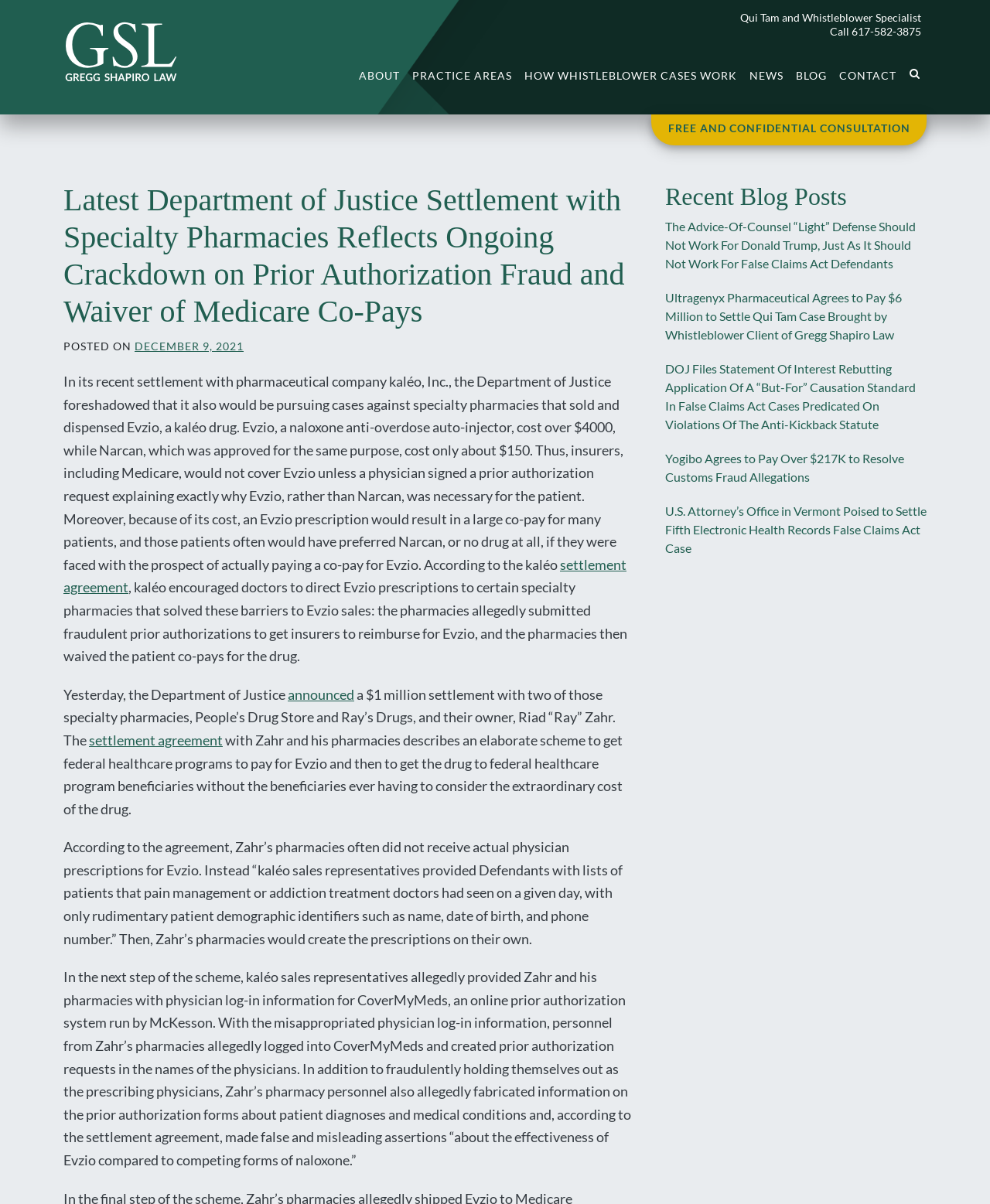Articulate a detailed summary of the webpage's content and design.

The webpage is about Gregg Shapiro Law, a Qui Tam and Whistleblower Specialist. At the top, there is a heading "Qui Tam and Whistleblower Specialist" followed by a heading "Call 617-582-3875" with a link to the phone number. Below this, there is a navigation menu with links to "ABOUT", "PRACTICE AREAS", "HOW WHISTLEBLOWER CASES WORK", "NEWS", "BLOG", and "CONTACT".

The main content of the page is an article about the Department of Justice's settlement with specialty pharmacies regarding prior authorization fraud and waiver of Medicare co-pays. The article is divided into several sections, with headings and paragraphs of text. There are also links to related documents, such as the settlement agreement.

To the right of the main content, there is a section with a heading "Recent Blog Posts" that lists several links to recent blog posts, including "The Advice-Of-Counsel “Light” Defense Should Not Work For Donald Trump, Just As It Should Not Work For False Claims Act Defendants" and "Ultragenyx Pharmaceutical Agrees to Pay $6 Million to Settle Qui Tam Case Brought by Whistleblower Client of Gregg Shapiro Law".

At the top of the page, there is a link to "FREE AND CONFIDENTIAL CONSULTATION" with a heading above it. There is also an image of the law firm's logo above the navigation menu.